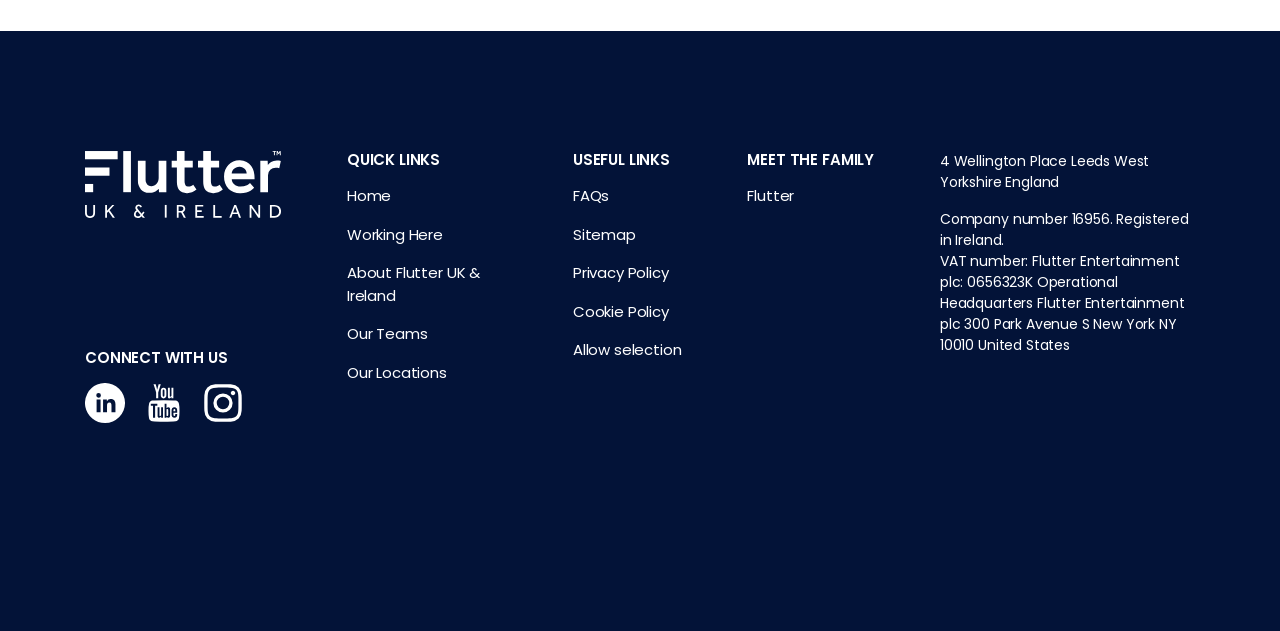Use a single word or phrase to respond to the question:
What social media platforms can you connect with?

LinkedIn, YouTube, Instagram